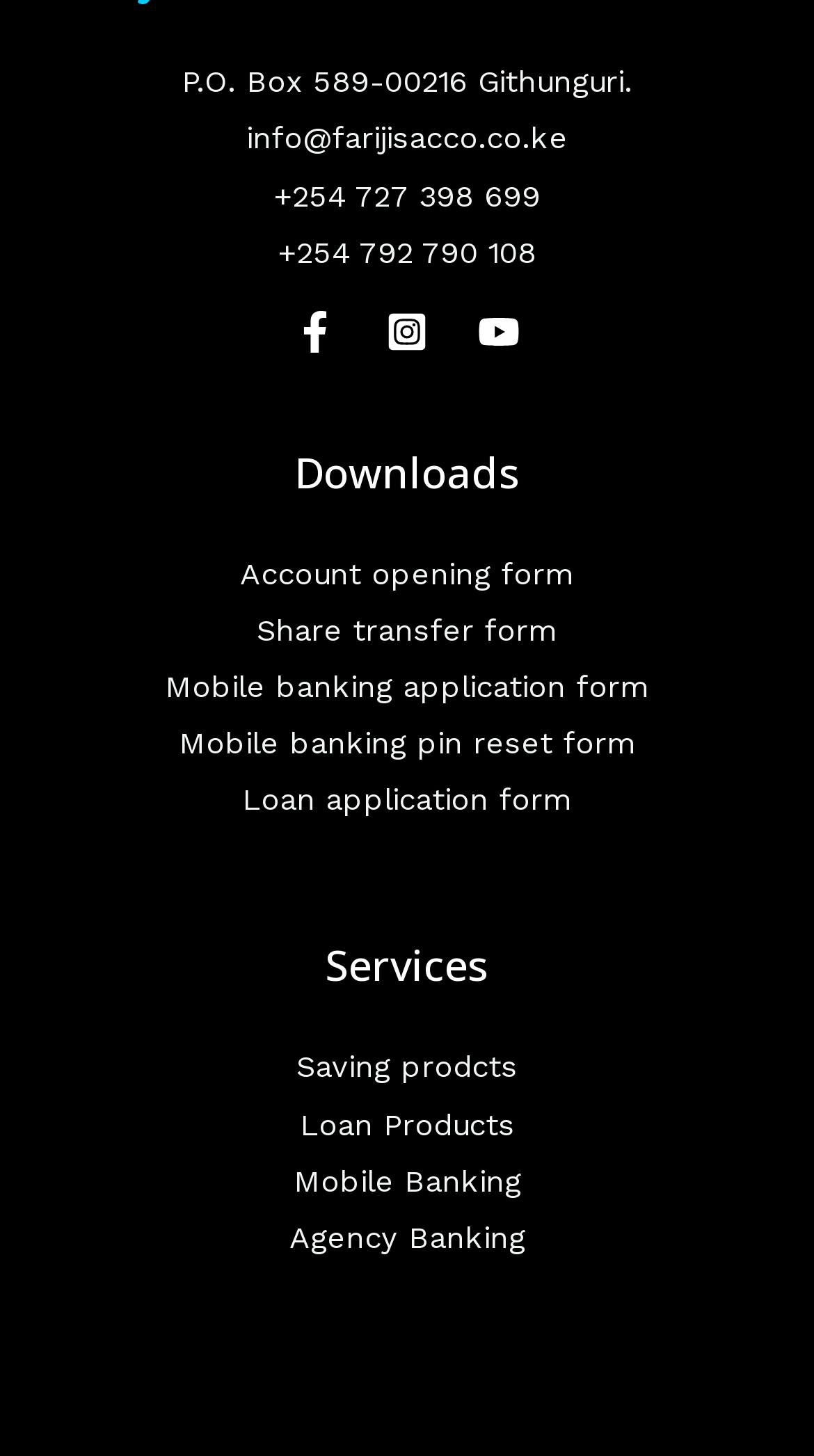For the following element description, predict the bounding box coordinates in the format (top-left x, top-left y, bottom-right x, bottom-right y). All values should be floating point numbers between 0 and 1. Description: Mobile banking application form

[0.203, 0.459, 0.797, 0.485]